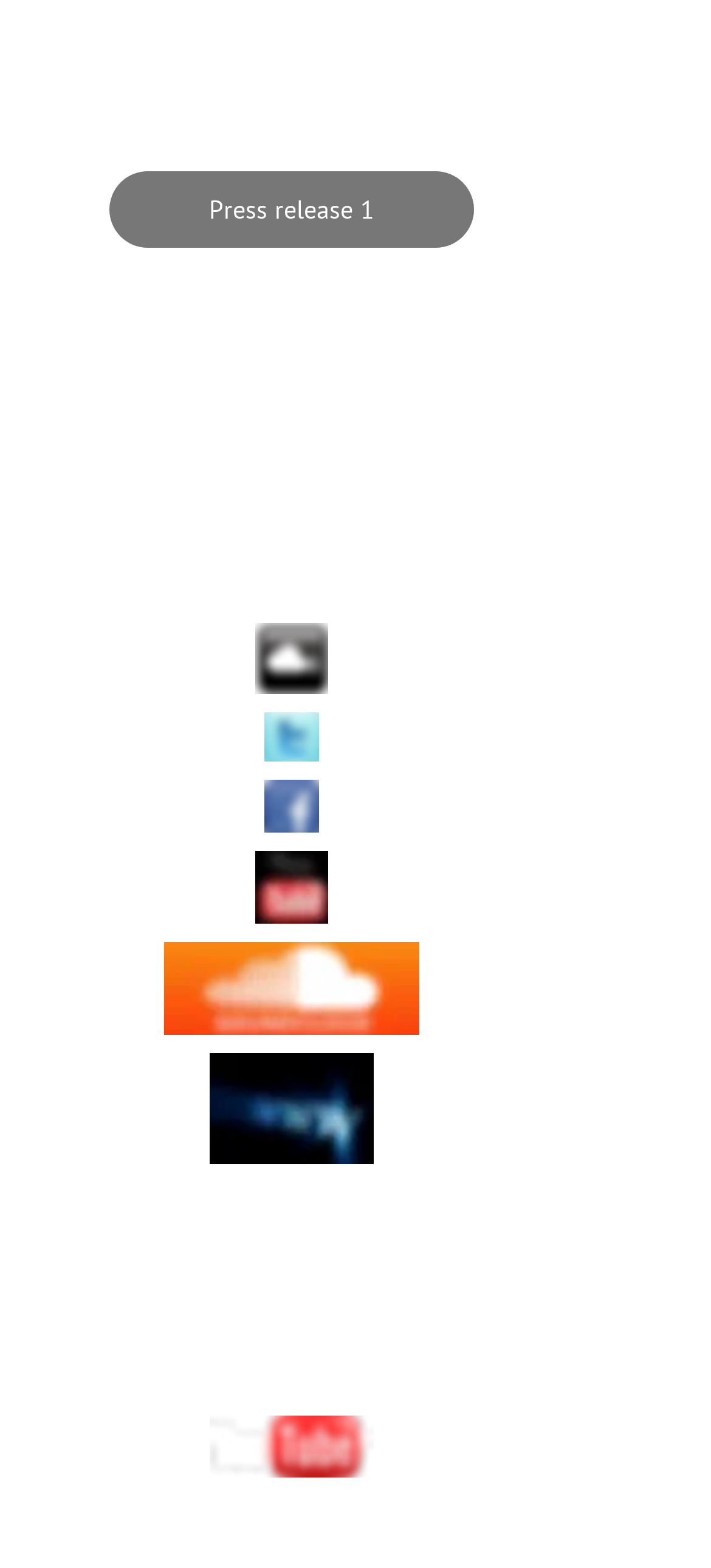Determine the bounding box of the UI element mentioned here: "Read more". The coordinates must be in the format [left, top, right, bottom] with values ranging from 0 to 1.

None